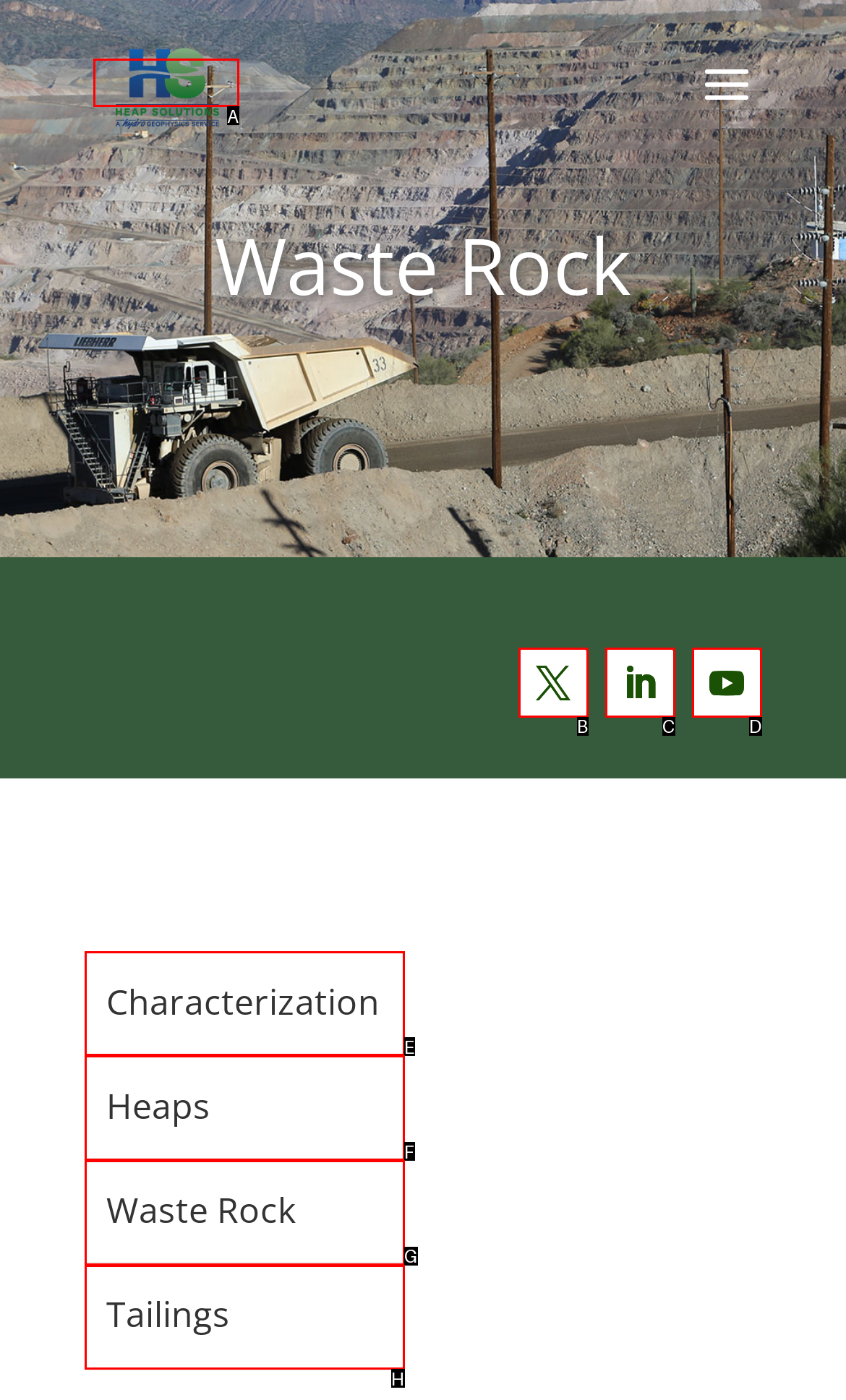Choose the HTML element that best fits the description: Waste Rock. Answer with the option's letter directly.

G